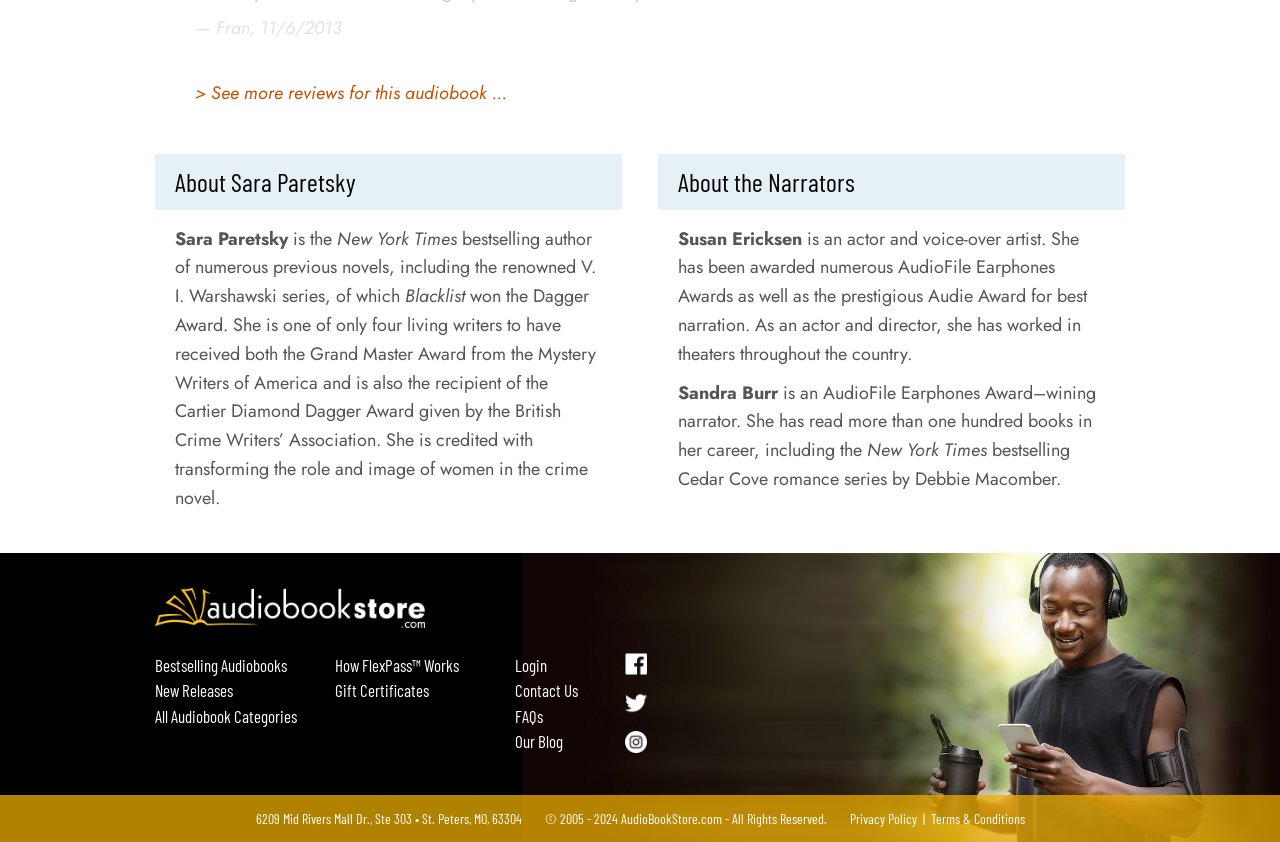What is the author's name mentioned on the webpage?
Provide an in-depth answer to the question, covering all aspects.

I found the author's name by looking at the heading 'About Sara Paretsky' and the surrounding text, which describes her as a New York Times bestselling author.